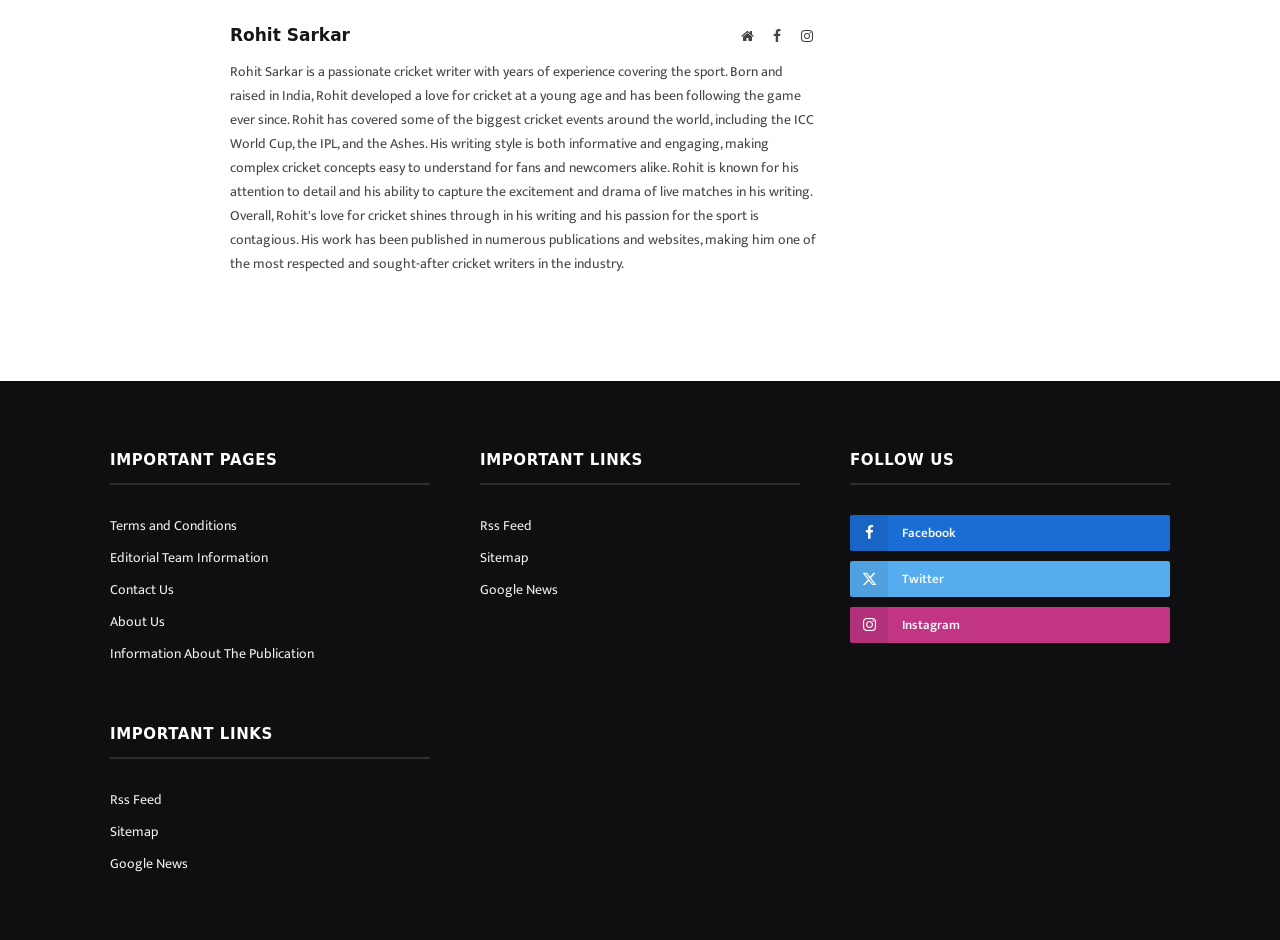Using the provided element description: "Terms and Conditions", identify the bounding box coordinates. The coordinates should be four floats between 0 and 1 in the order [left, top, right, bottom].

[0.086, 0.546, 0.185, 0.571]